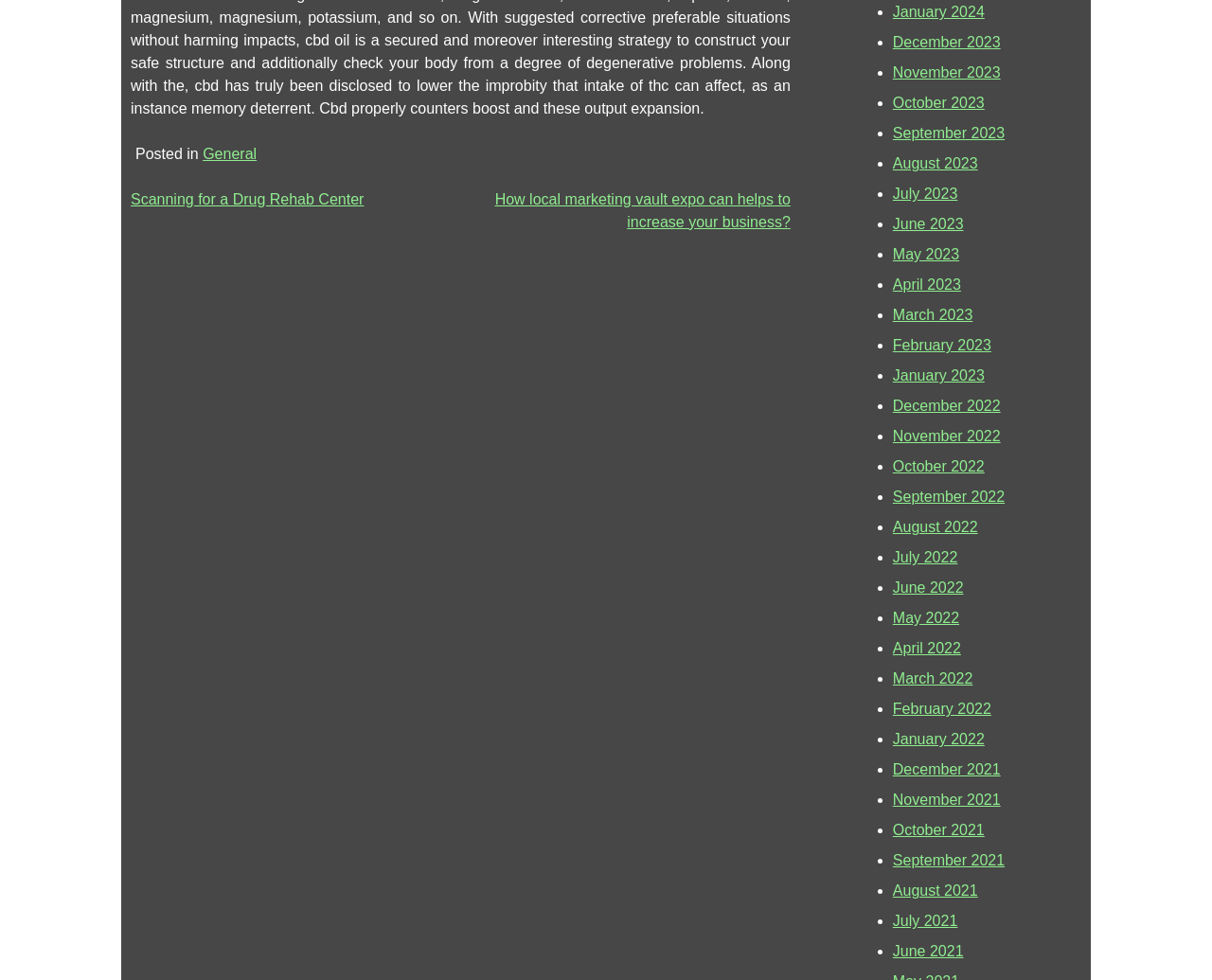How many months are listed in the webpage?
Provide a comprehensive and detailed answer to the question.

The number of months listed in the webpage can be determined by counting the number of link elements with month names, starting from 'January 2024' to 'June 2021', which totals 24 months.